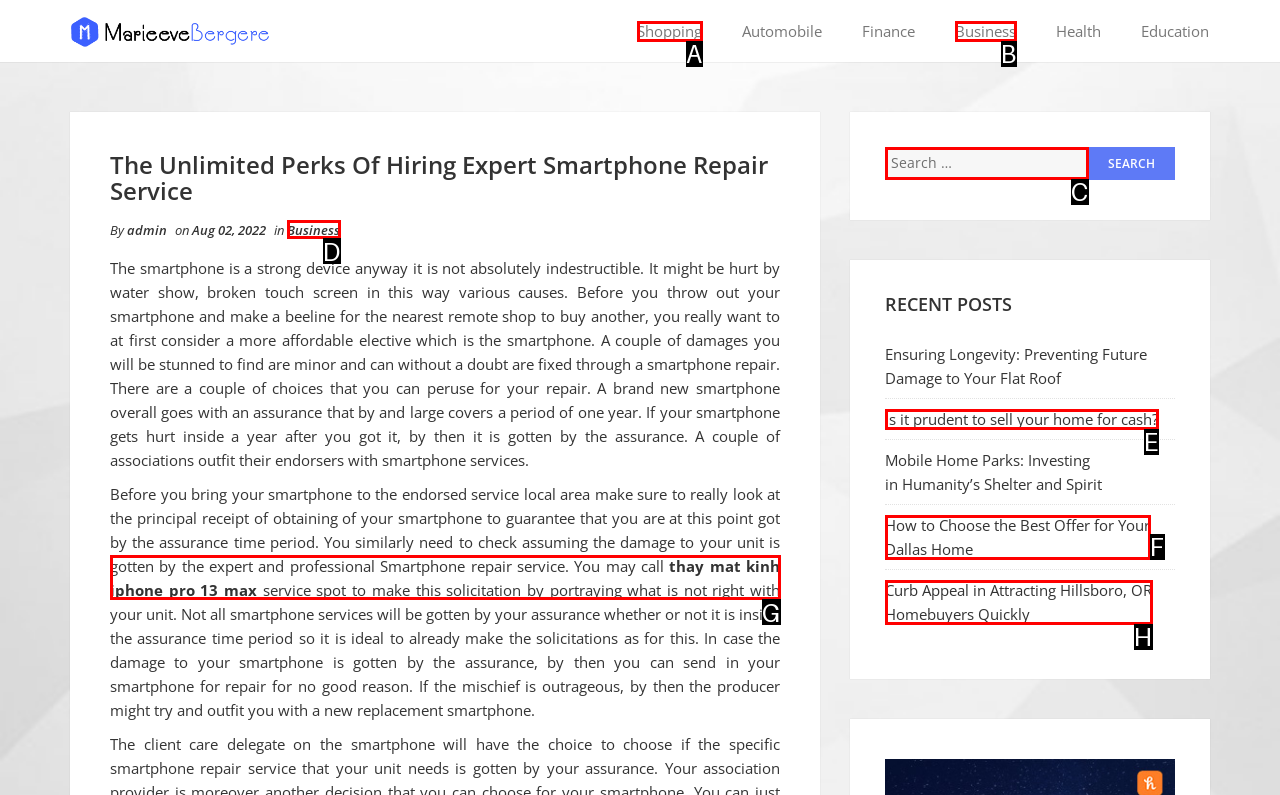Match the option to the description: name="s" placeholder="Search …"
State the letter of the correct option from the available choices.

C